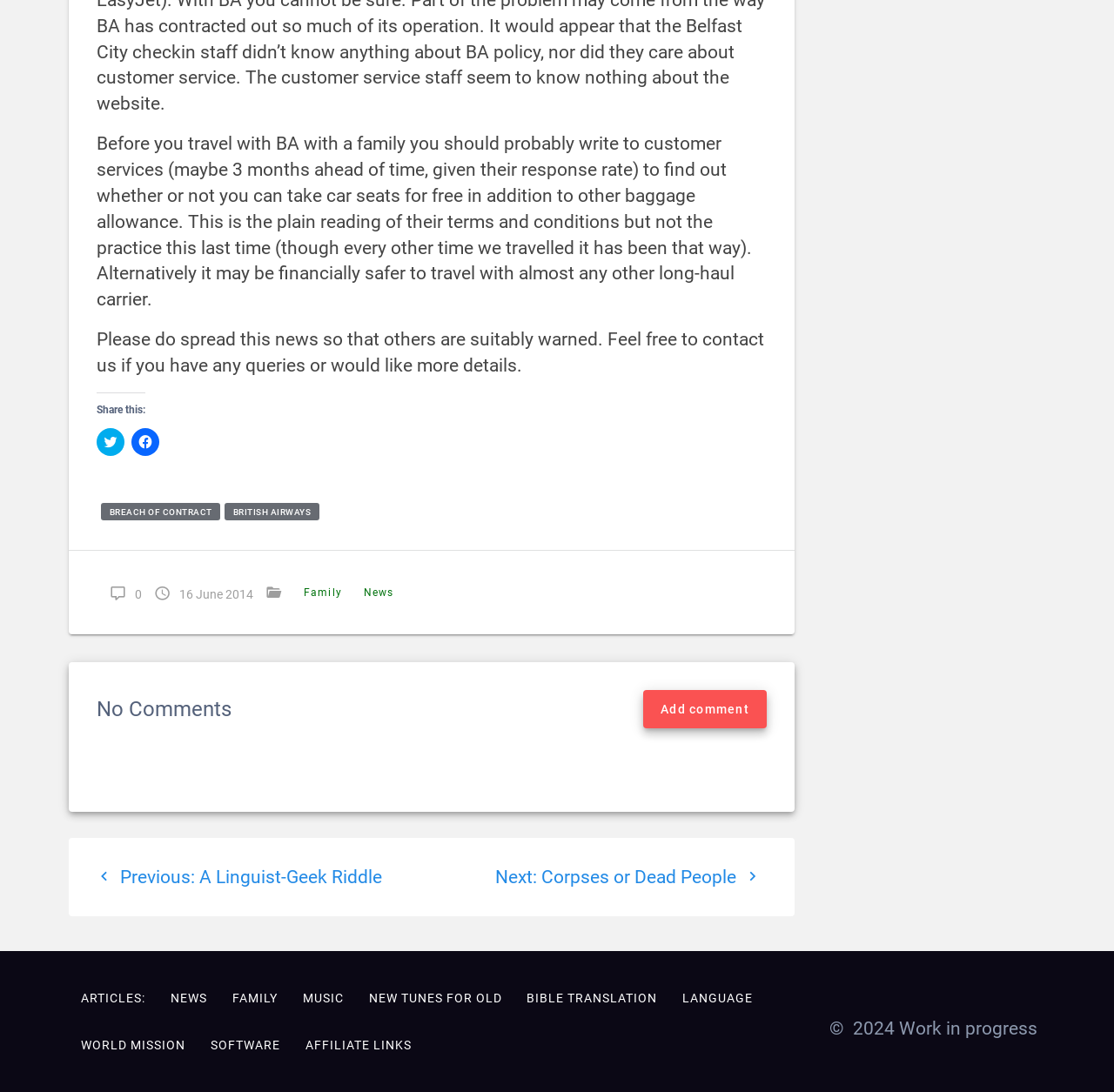What is the copyright year mentioned at the bottom of the webpage?
Look at the screenshot and give a one-word or phrase answer.

2024